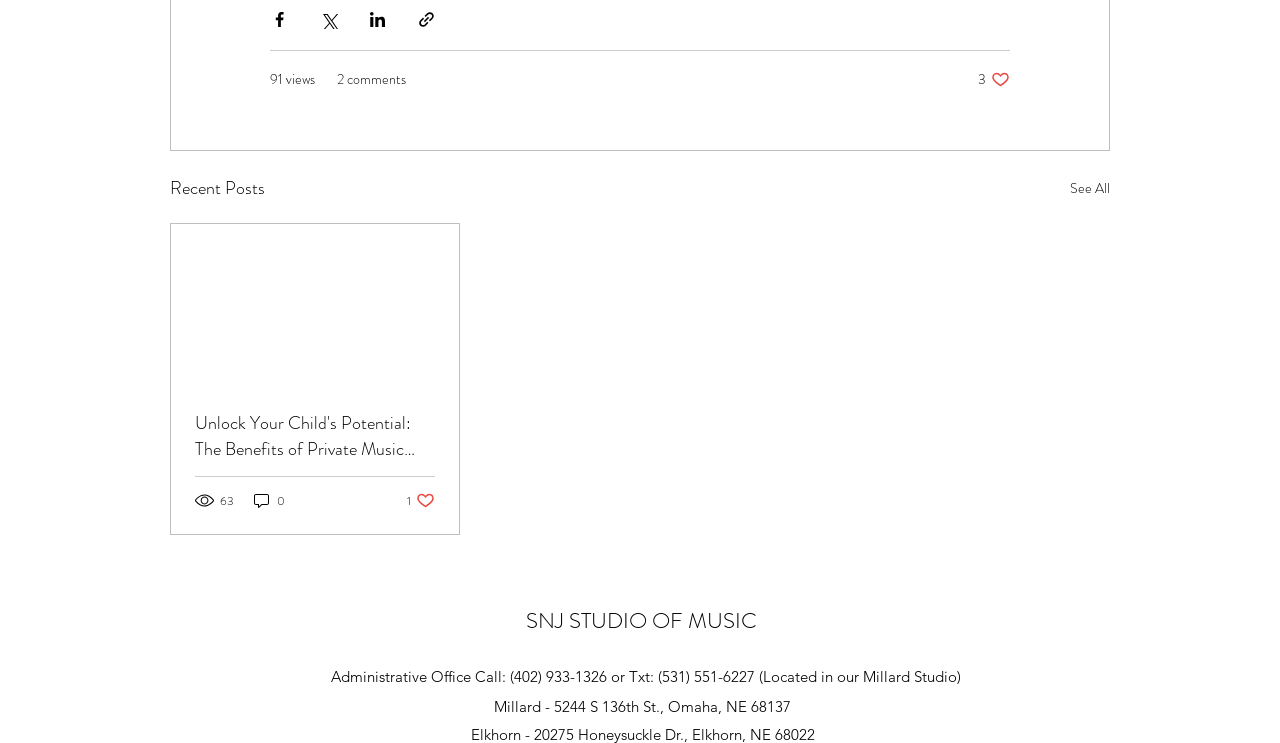Extract the bounding box of the UI element described as: "Dr. Tom Wetzell".

None